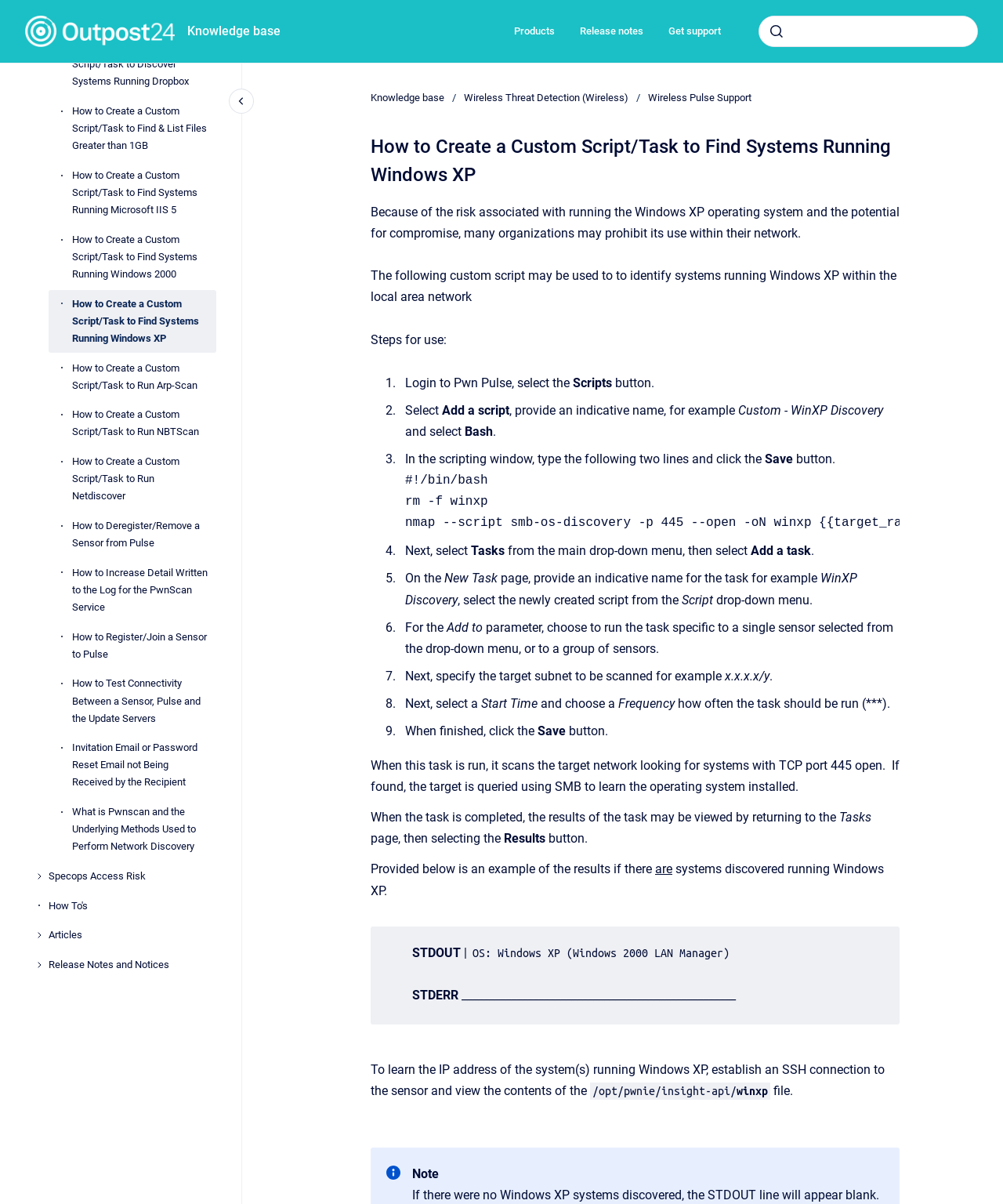Pinpoint the bounding box coordinates of the area that must be clicked to complete this instruction: "go to homepage".

[0.025, 0.013, 0.174, 0.039]